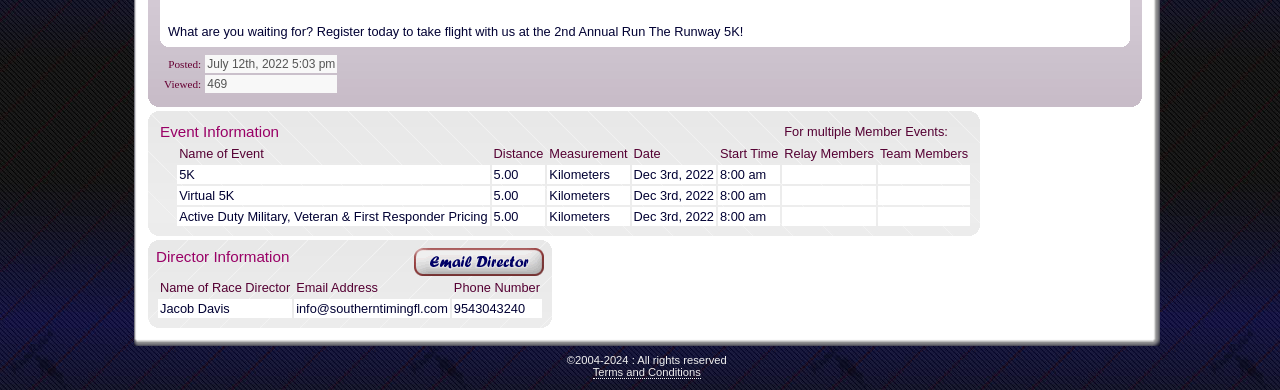Please analyze the image and give a detailed answer to the question:
What is the date of the 'Virtual 5K' event?

The date of the 'Virtual 5K' event can be found in the table, in the row for the 'Virtual 5K' event, in the column labeled 'Date'.